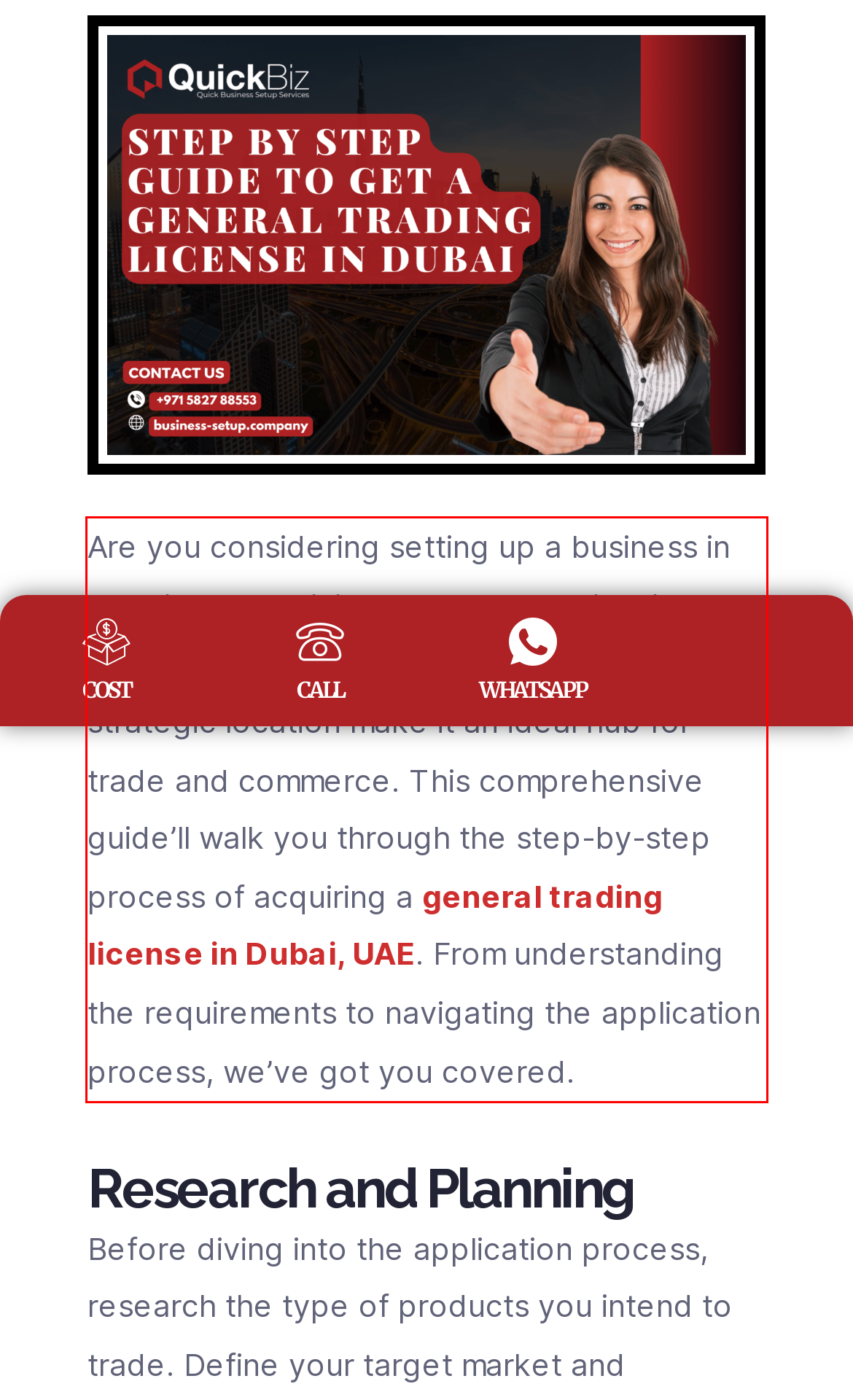Using the provided screenshot of a webpage, recognize and generate the text found within the red rectangle bounding box.

Are you considering setting up a business in Dubai and obtaining a general trading license? Dubai’s thriving business landscape and strategic location make it an ideal hub for trade and commerce. This comprehensive guide’ll walk you through the step-by-step process of acquiring a general trading license in Dubai, UAE. From understanding the requirements to navigating the application process, we’ve got you covered.